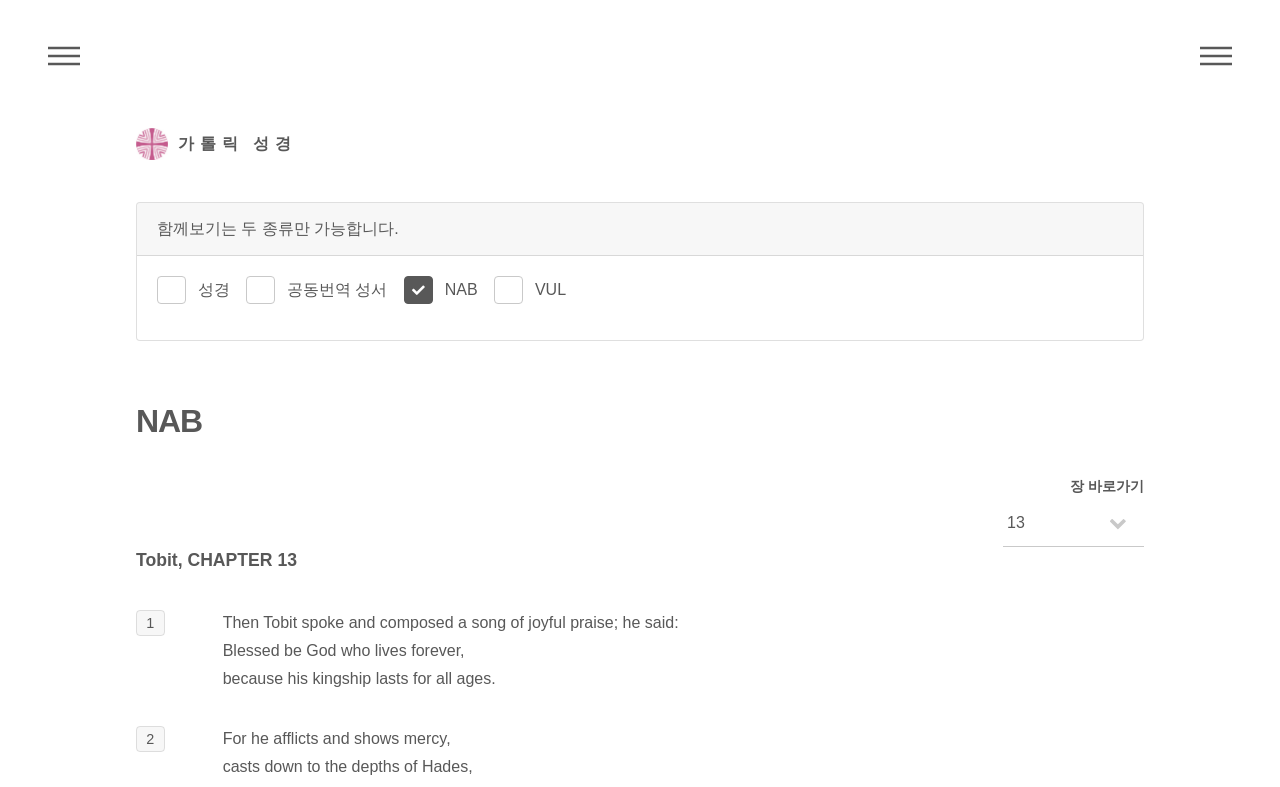Answer the question below using just one word or a short phrase: 
Is the menu expanded?

No